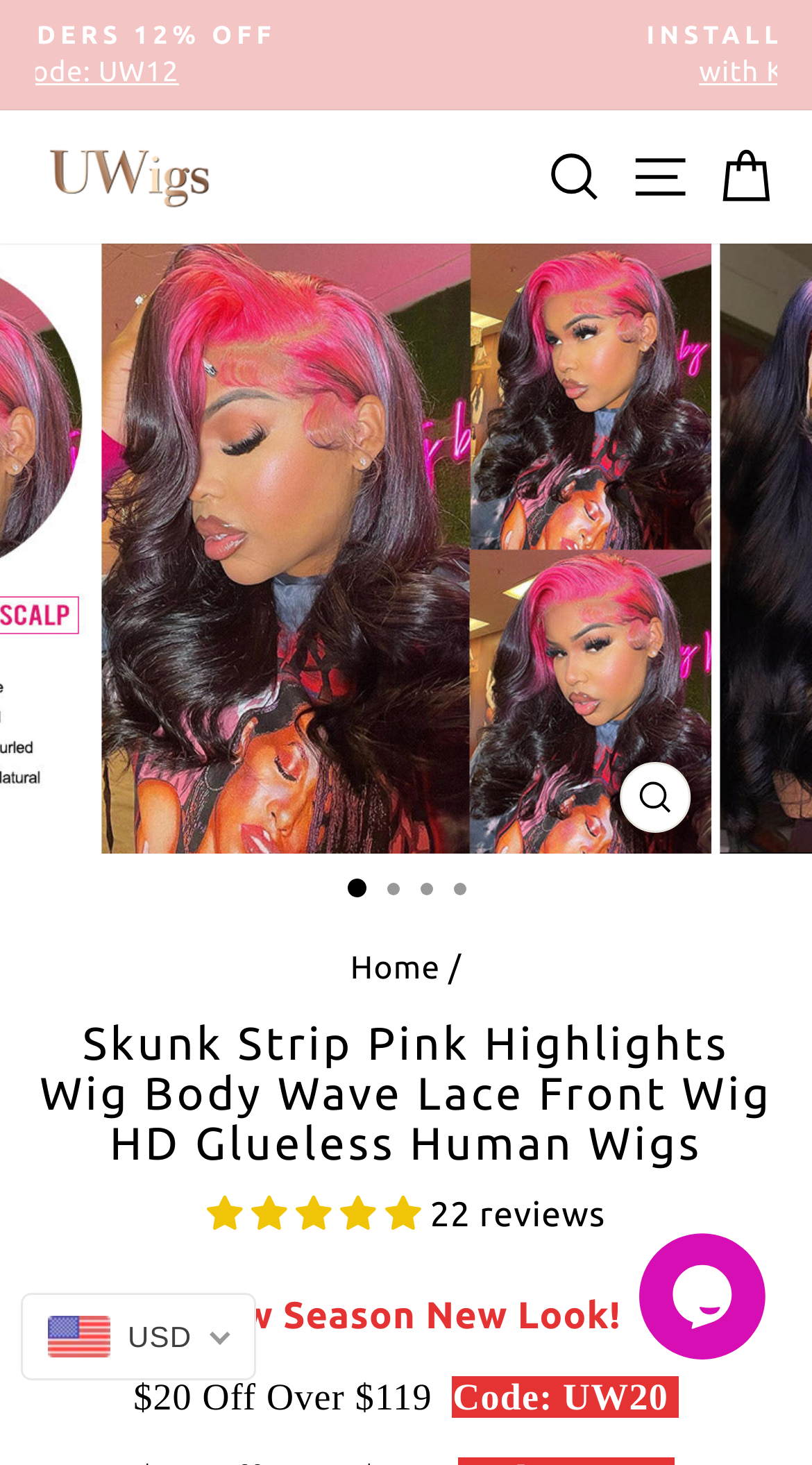Using a single word or phrase, answer the following question: 
How many dots are there in the page navigation?

4